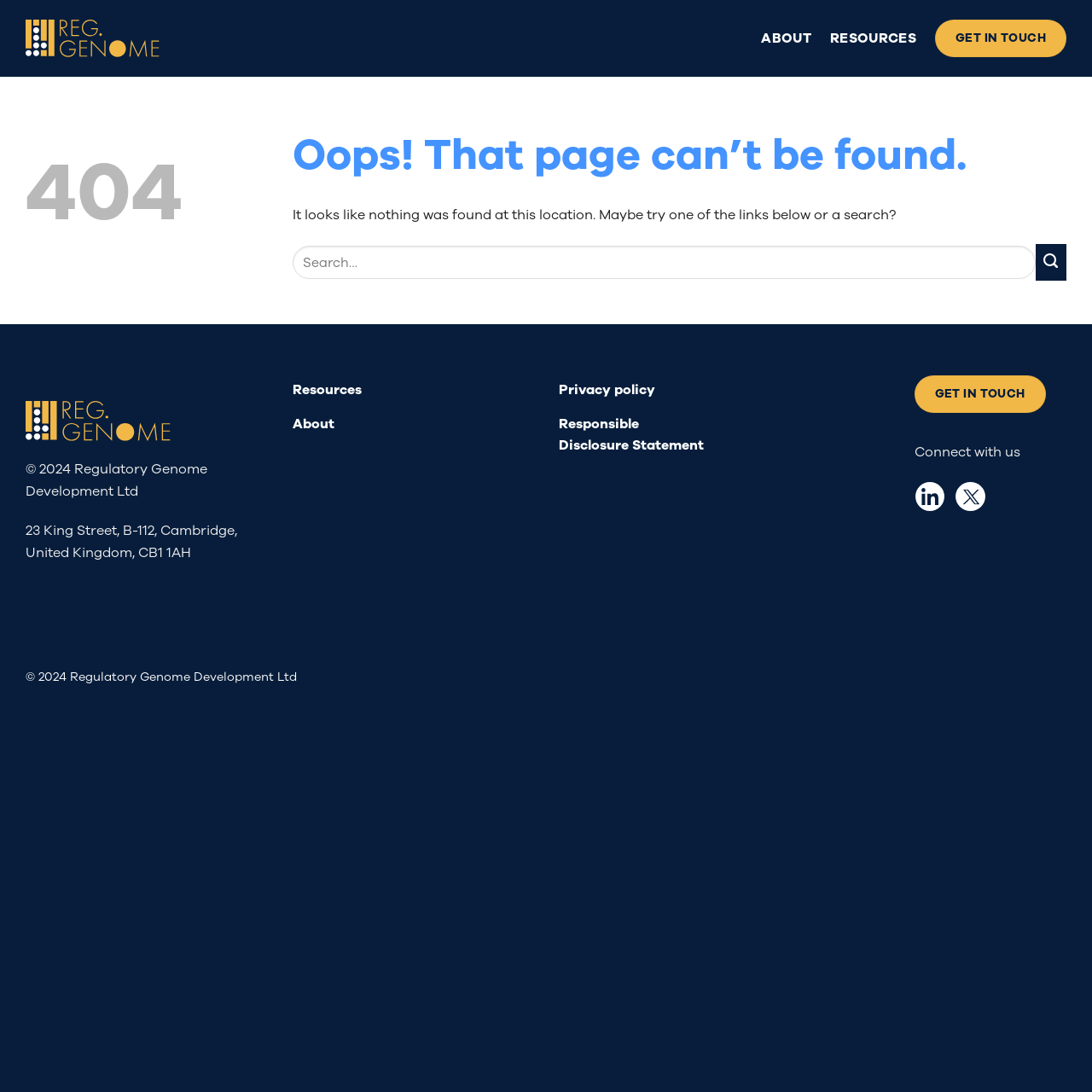Please indicate the bounding box coordinates for the clickable area to complete the following task: "go to top of the page". The coordinates should be specified as four float numbers between 0 and 1, i.e., [left, top, right, bottom].

[0.956, 0.954, 0.983, 0.997]